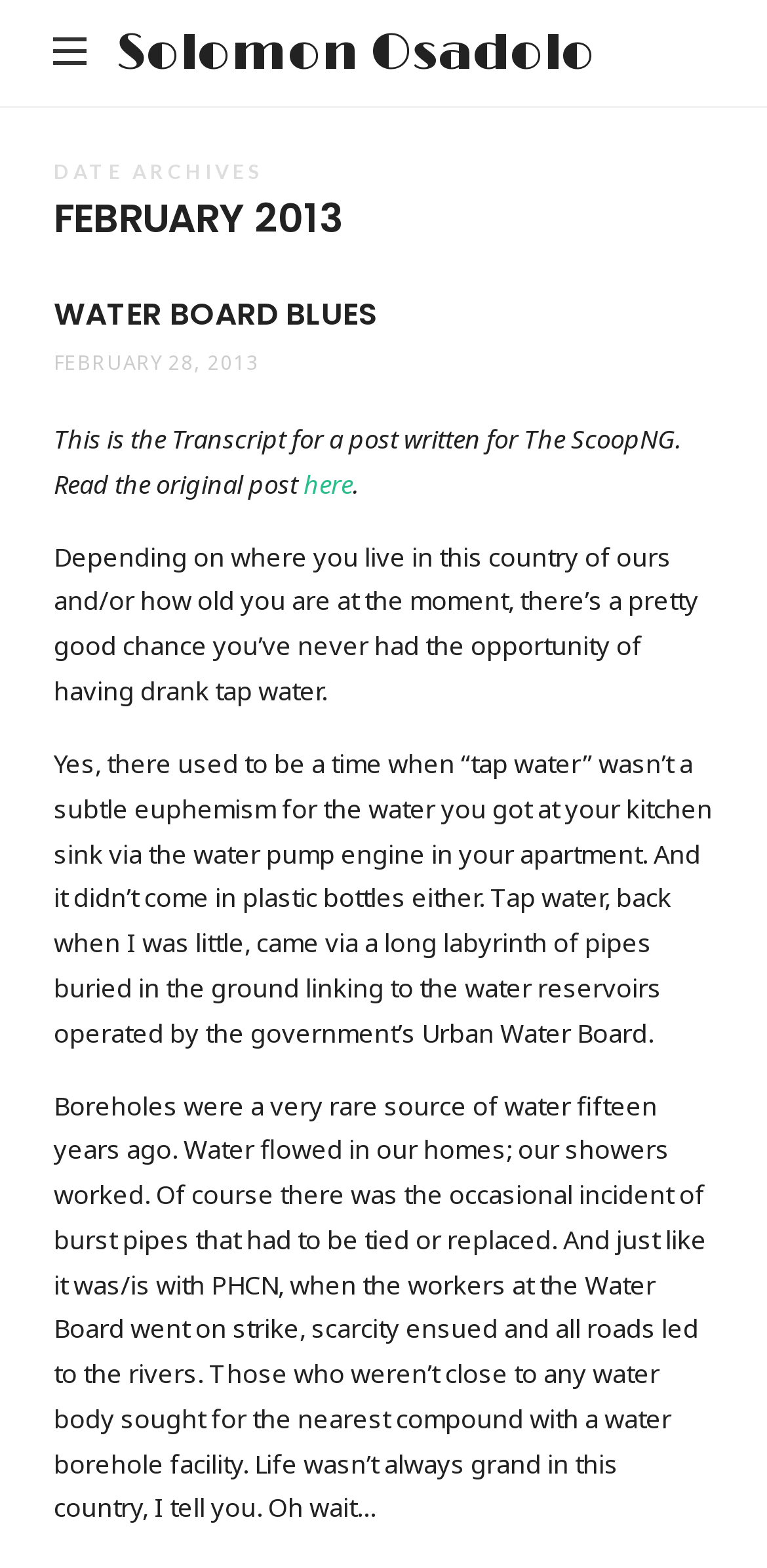Articulate a detailed summary of the webpage's content and design.

The webpage appears to be a blog post or article from February 2013, written by Solomon Osadolo. At the top of the page, there is a heading with the author's name, "Solomon Osadolo", which is also a link. Below this, there is a link with no text, possibly an icon or image.

The main content of the page is divided into sections. The first section has a heading "DATE ARCHIVES FEBRUARY 2013", followed by a subheading "WATER BOARD BLUES", which is also a link. Below this, there is a timestamp "FEBRUARY 28, 2013". The article then begins, with a brief introduction mentioning that it is a transcript of a post written for The ScoopNG, with a link to the original post.

The main body of the article is a lengthy text discussing the author's experiences with tap water in Nigeria, describing how it used to be a reliable source of water, but now it's a rare commodity. The text is divided into paragraphs, with no images or other media elements mentioned. The article appears to be a personal reflection or opinion piece, with the author sharing their thoughts and experiences on the topic.